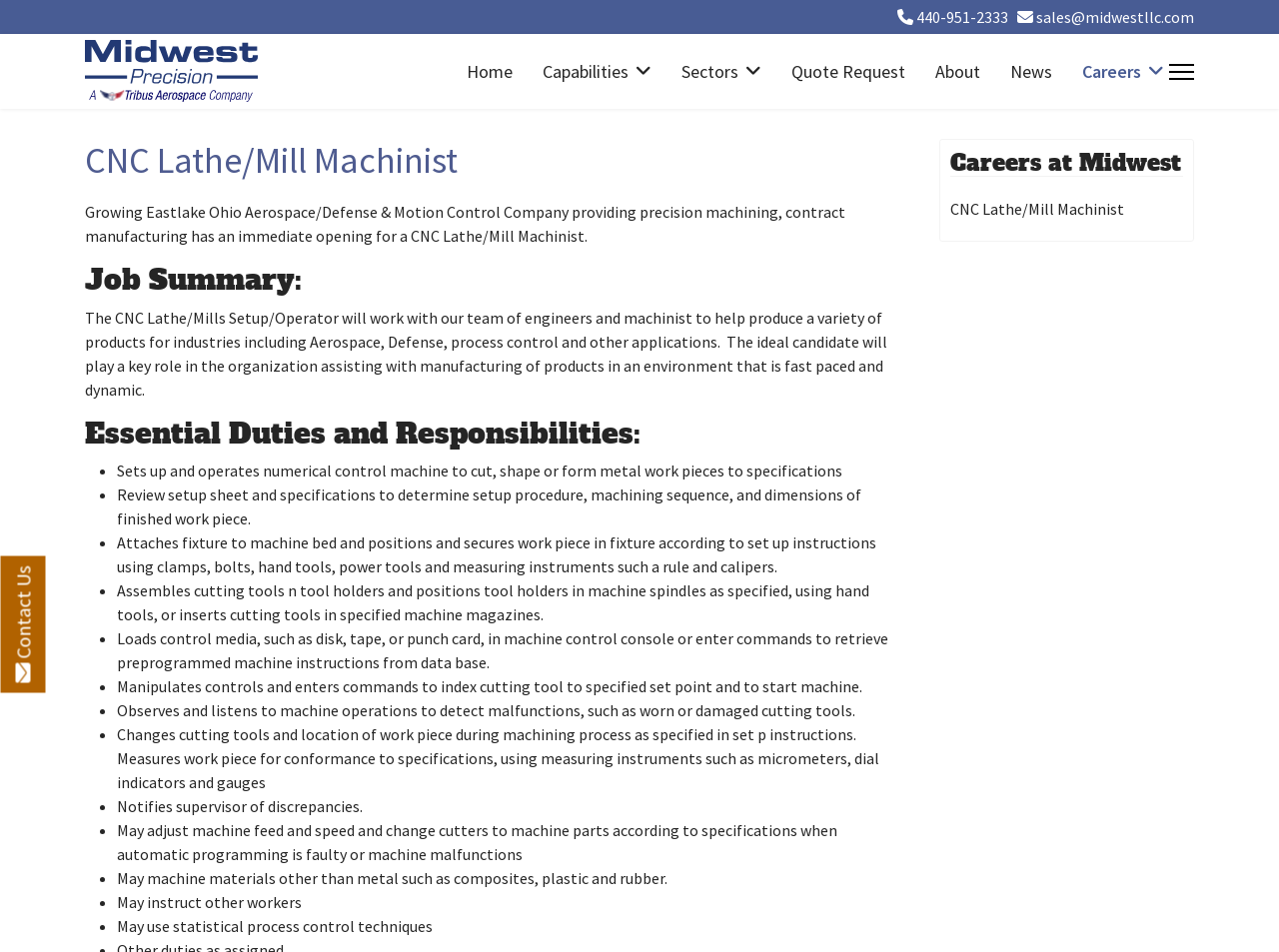Can you give a detailed response to the following question using the information from the image? How many essential duties and responsibilities are listed for the job?

I found the essential duties and responsibilities by looking at the list markers and static text elements under the heading 'Essential Duties and Responsibilities:' which is located in the middle of the webpage. I counted 13 list markers and corresponding static text elements.